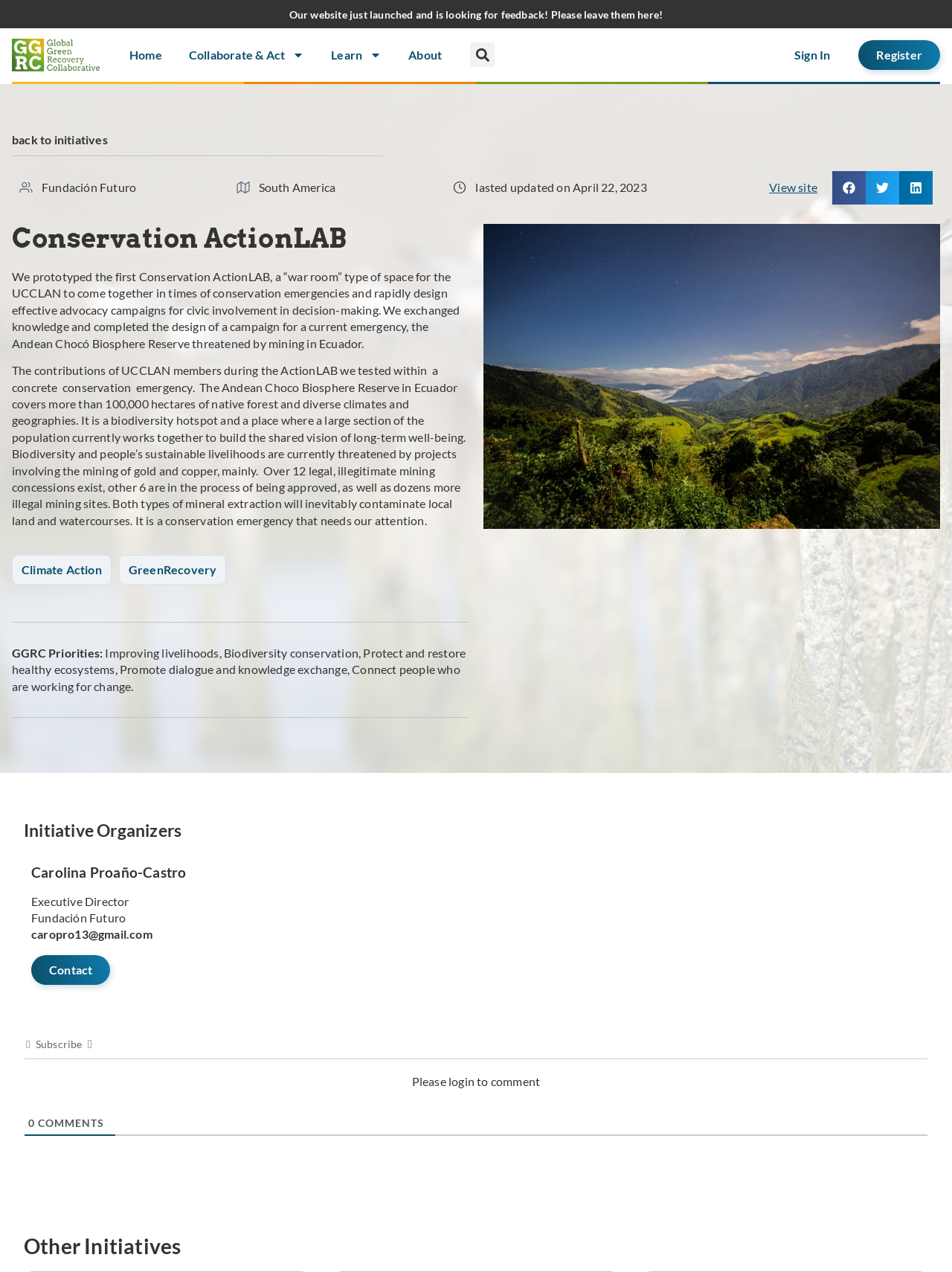What is the purpose of the 'Share on facebook' button?
Please respond to the question with a detailed and thorough explanation.

I found the answer by looking at the button element with the image of a facebook icon, which is located next to the text 'Share on facebook', indicating that it is a button to share content on facebook.